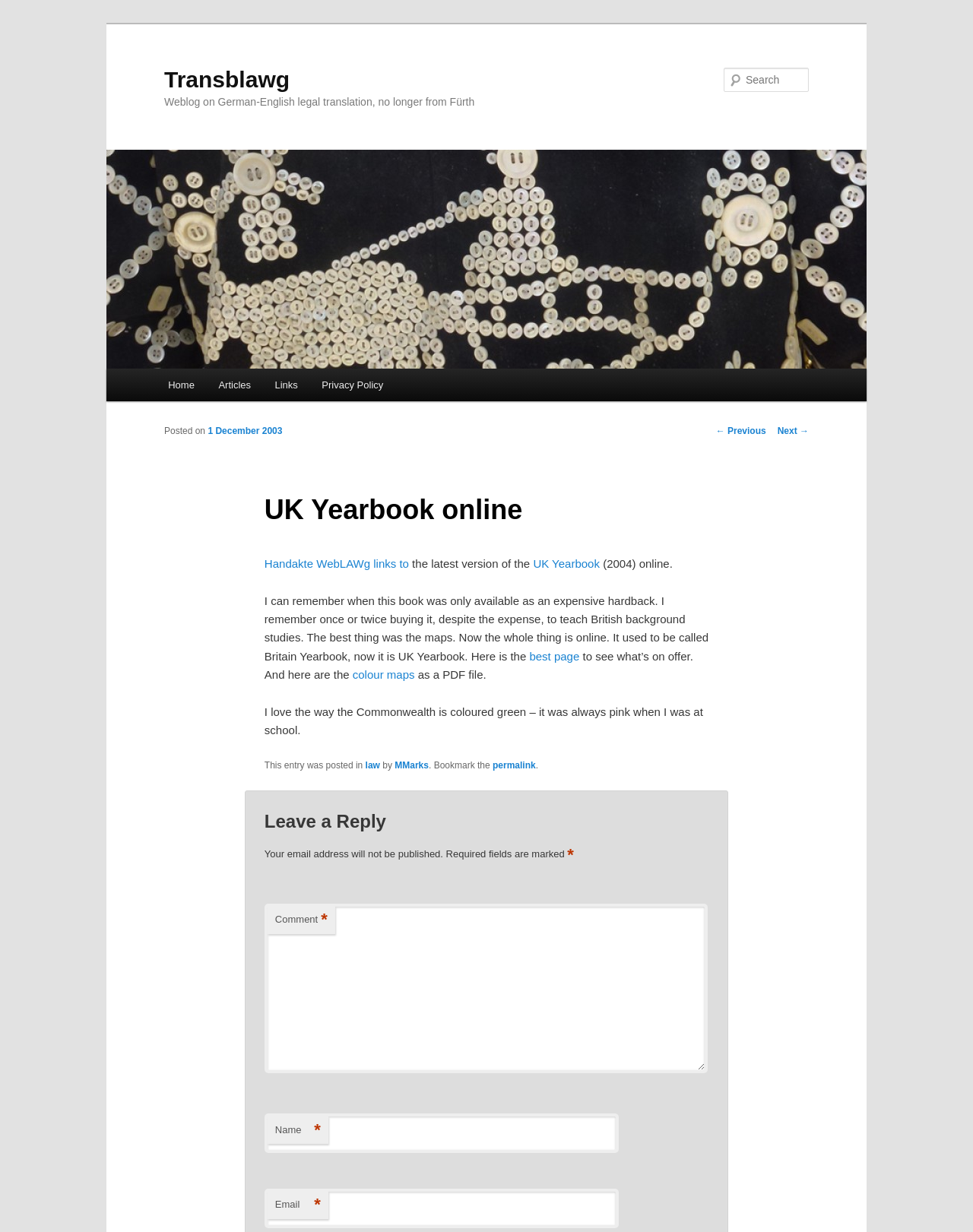Locate the bounding box coordinates of the segment that needs to be clicked to meet this instruction: "Search for something".

[0.744, 0.055, 0.831, 0.075]